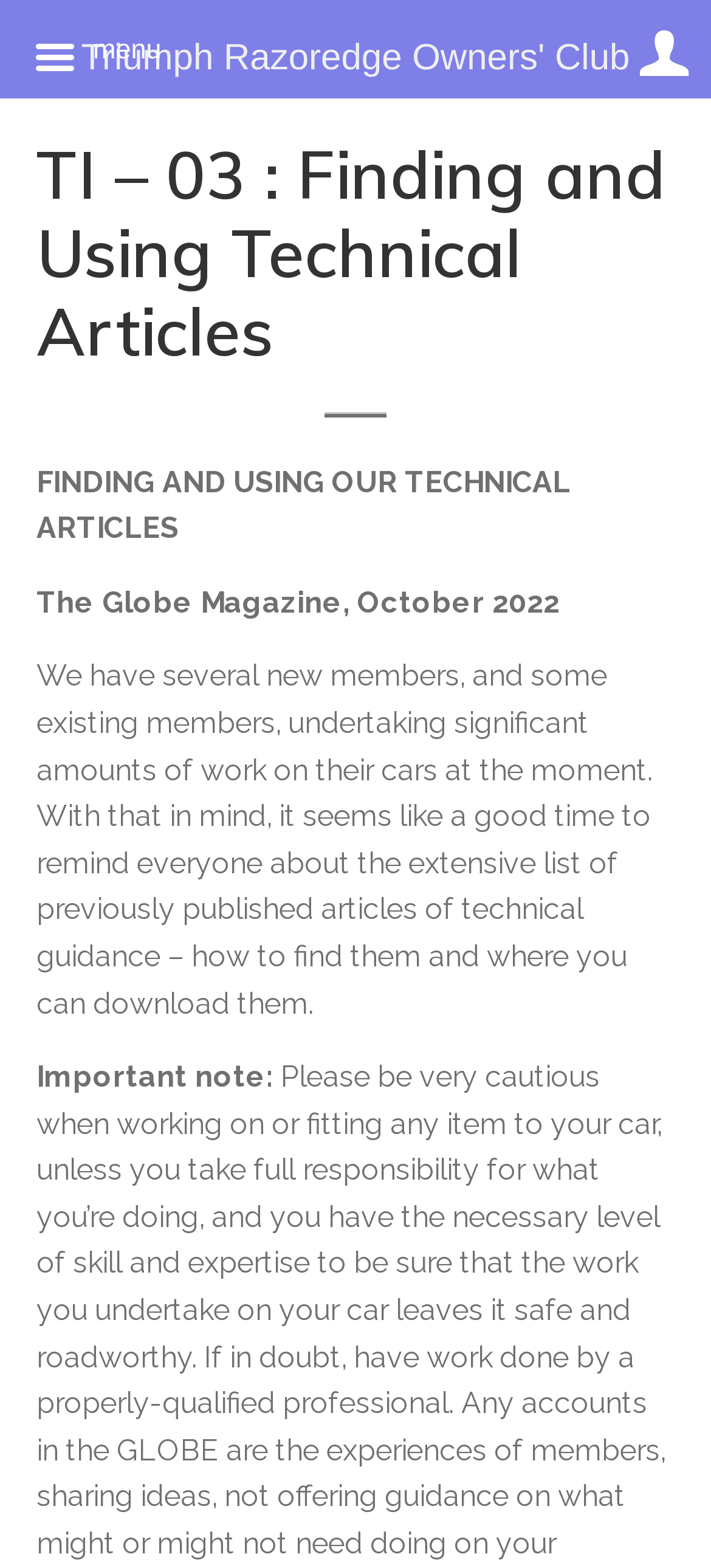Analyze the image and provide a detailed answer to the question: What type of work are some members undertaking?

The type of work can be inferred from the static text 'some existing members, undertaking significant amounts of work on their cars...' which mentions car maintenance.